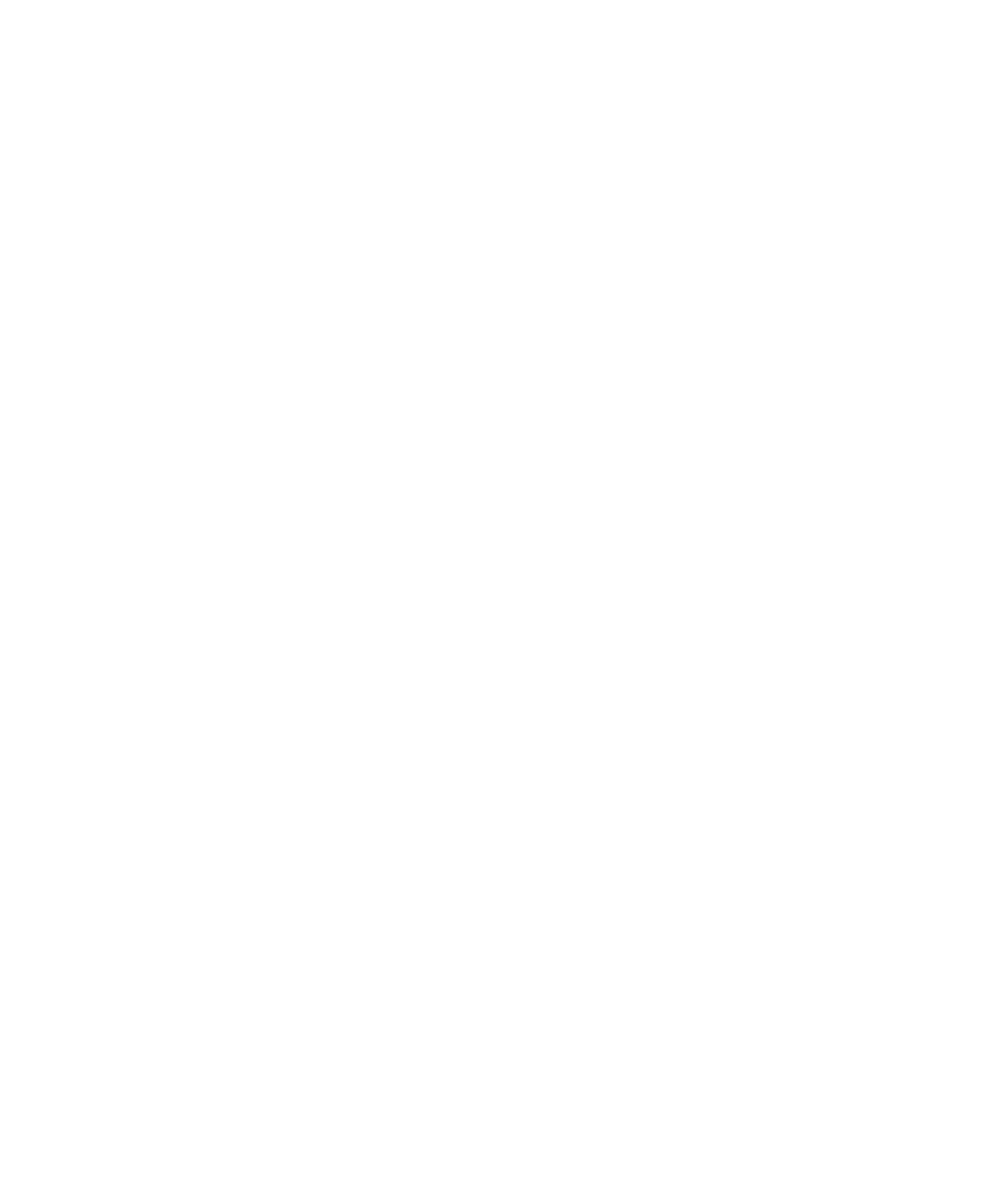Please identify the bounding box coordinates of the area I need to click to accomplish the following instruction: "Read more about Christian Perry".

[0.516, 0.487, 0.652, 0.513]